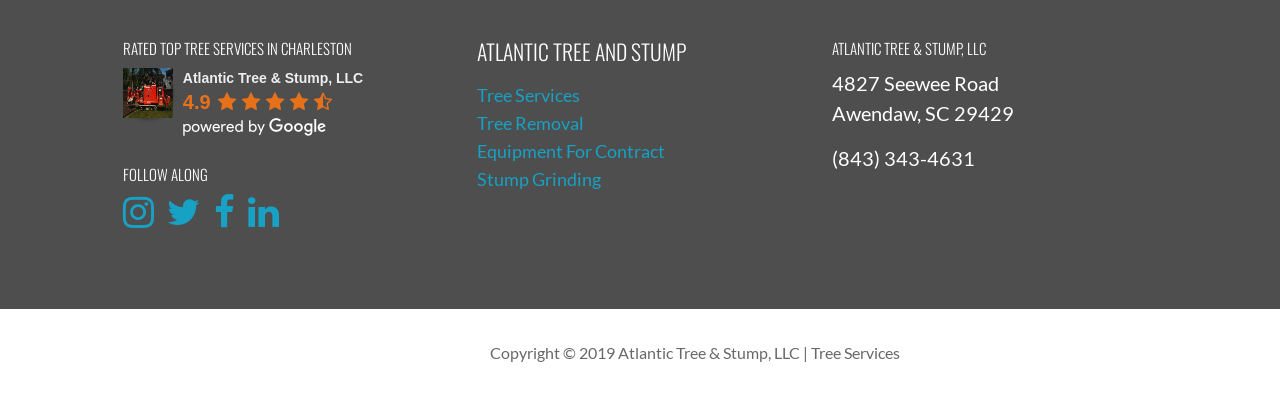Pinpoint the bounding box coordinates of the area that should be clicked to complete the following instruction: "Click on the 'HOME' link". The coordinates must be given as four float numbers between 0 and 1, i.e., [left, top, right, bottom].

None